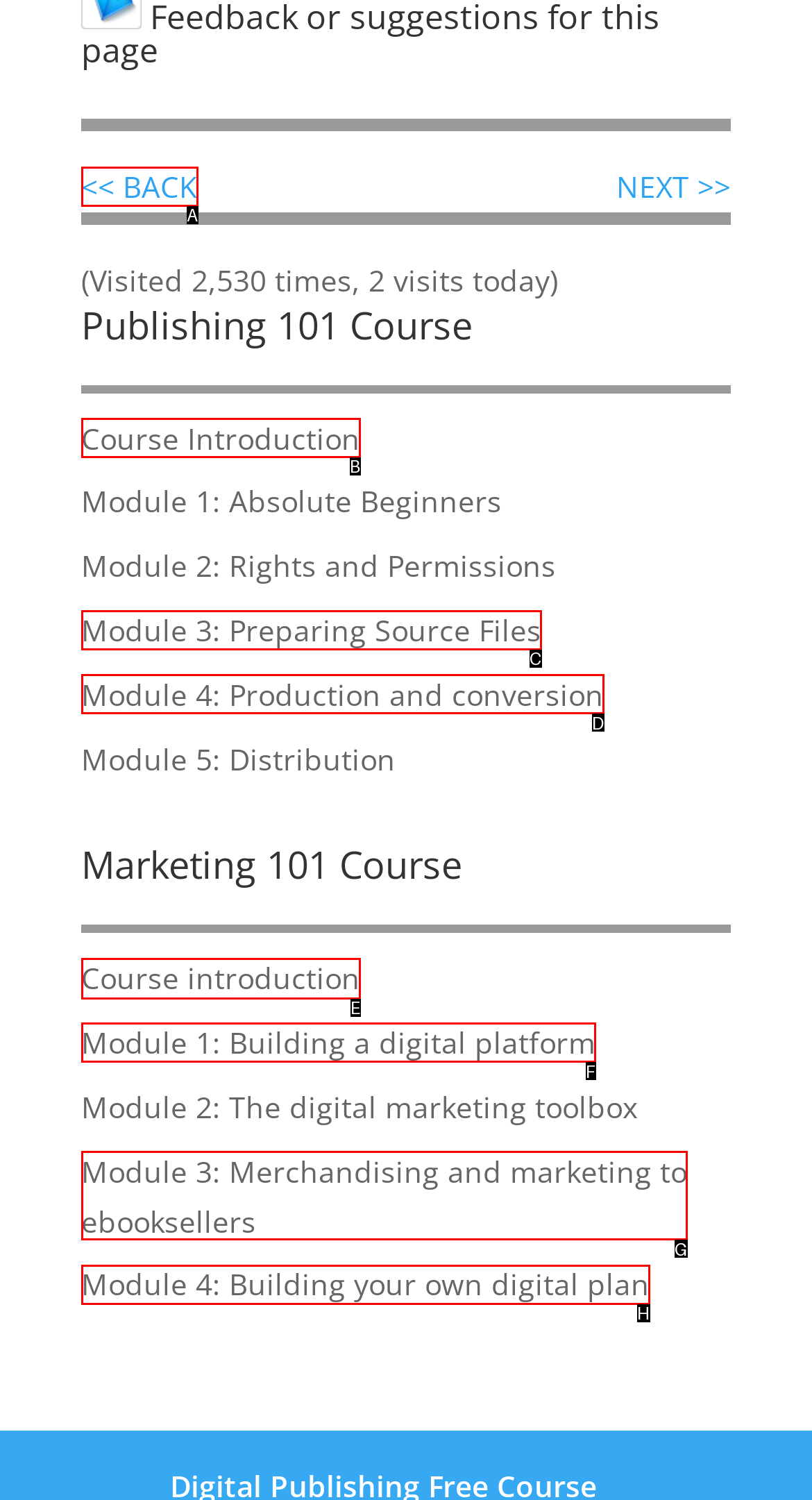Identify the correct letter of the UI element to click for this task: start marketing 101 course
Respond with the letter from the listed options.

E